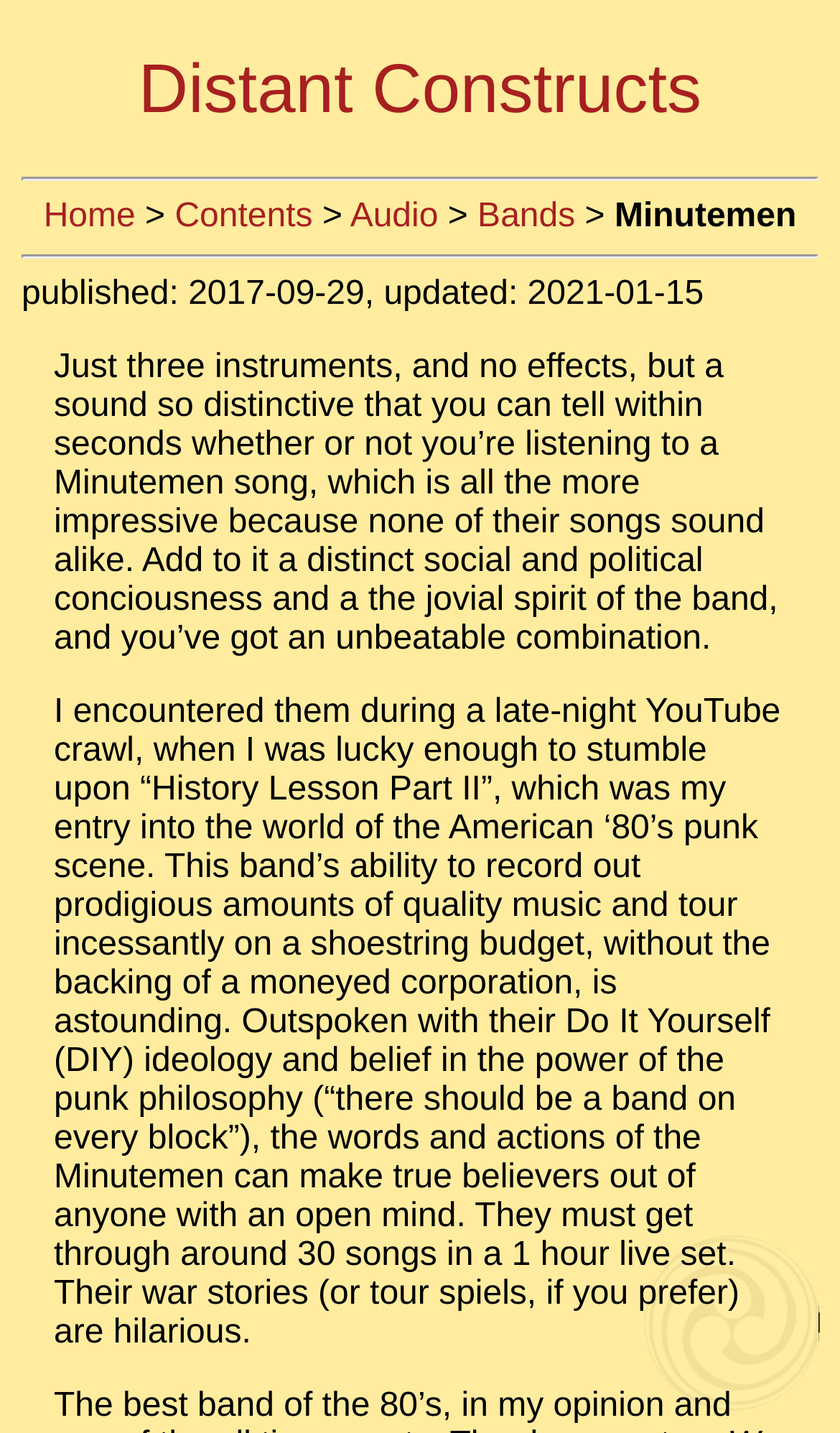Explain the webpage in detail, including its primary components.

The webpage is about the band Minutemen, with a heading "Distant Constructs" at the top left corner. Below the heading, there is a horizontal separator line. 

On the top navigation bar, there are five links: "Home", "Contents", "Audio", "Bands", and another link with the text "Minutemen" at the far right. These links are separated by greater-than symbols (>).

Below the navigation bar, there is another horizontal separator line. Underneath, there is a paragraph of text that provides information about the band Minutemen, describing their distinctive sound, social and political consciousness, and jovial spirit. 

Below this paragraph, there is another block of text that shares a personal anecdote about discovering the band through a YouTube video, and praises their DIY ideology, prolific music production, and energetic live performances.